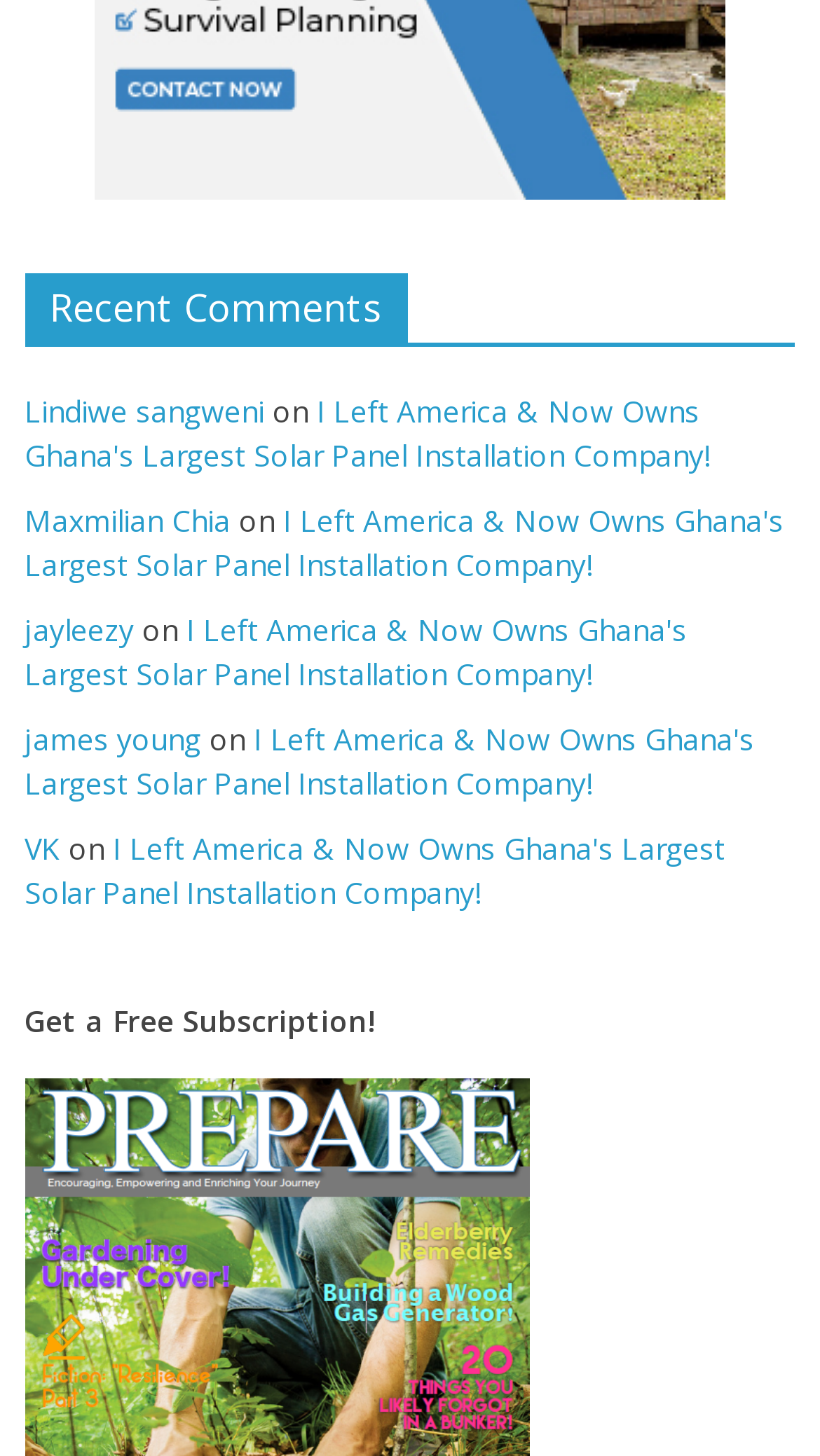What is the category of the webpage content?
Look at the screenshot and respond with a single word or phrase.

Blog or article